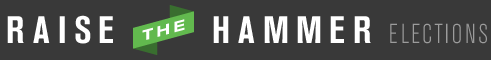Give a detailed account of the visual elements in the image.

The image features the logo for "Raise the Hammer Elections," which is designed with a modern aesthetic. The logo prominently displays the text "RAISE THE HAMMER" in bold lettering, with "THE" emphasized in a contrasting green color set against a sleek dark background. This design symbolizes the organization's focus on municipal elections, particularly in Hamilton. The logo reflects an engaging and dynamic approach to civic engagement, aimed at promoting awareness and participation in local electoral processes. The overall visual elements convey a sense of action and involvement, aligning with the mission of encouraging community engagement in the electoral landscape.